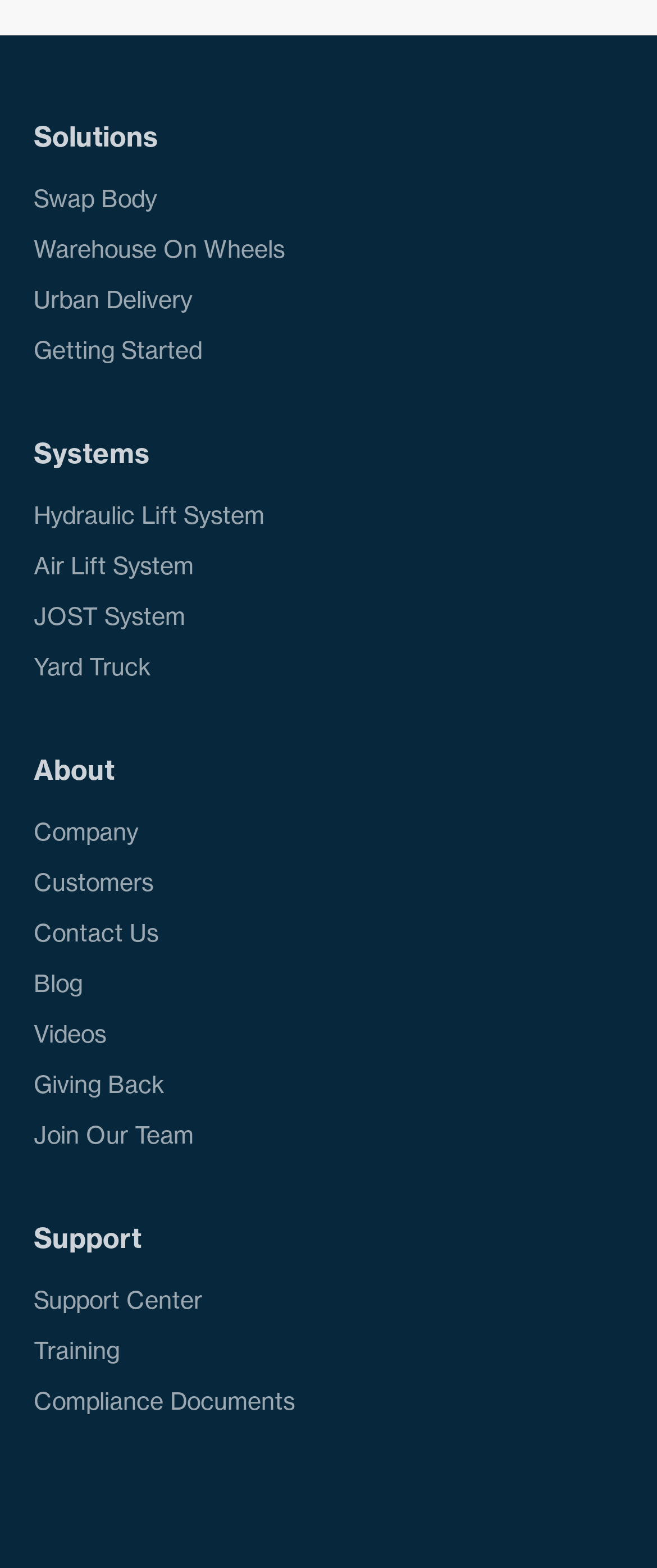Locate the bounding box of the UI element defined by this description: "Join Our Team". The coordinates should be given as four float numbers between 0 and 1, formatted as [left, top, right, bottom].

[0.051, 0.711, 0.397, 0.737]